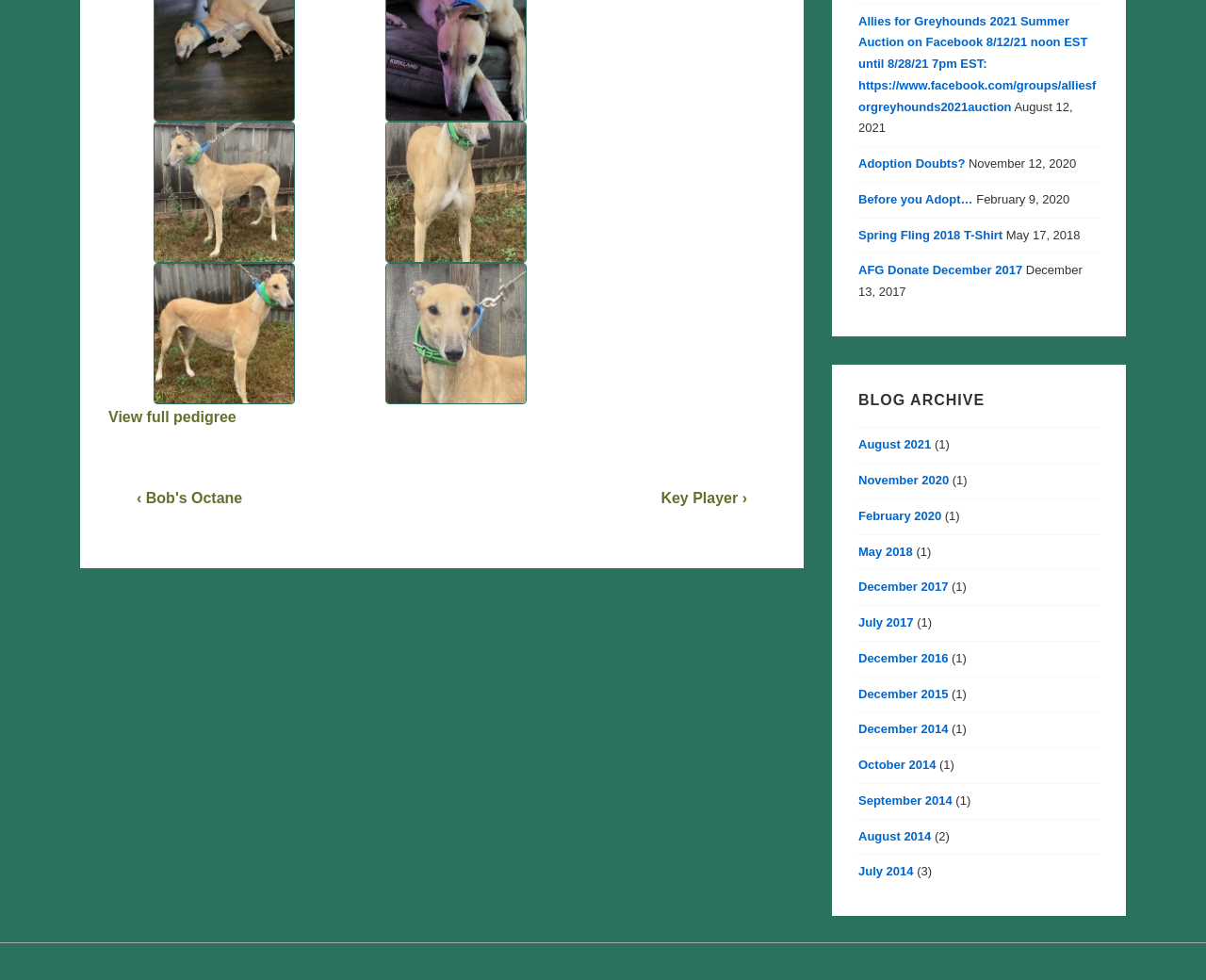Please find the bounding box for the following UI element description. Provide the coordinates in (top-left x, top-left y, bottom-right x, bottom-right y) format, with values between 0 and 1: October 2014

[0.712, 0.773, 0.776, 0.788]